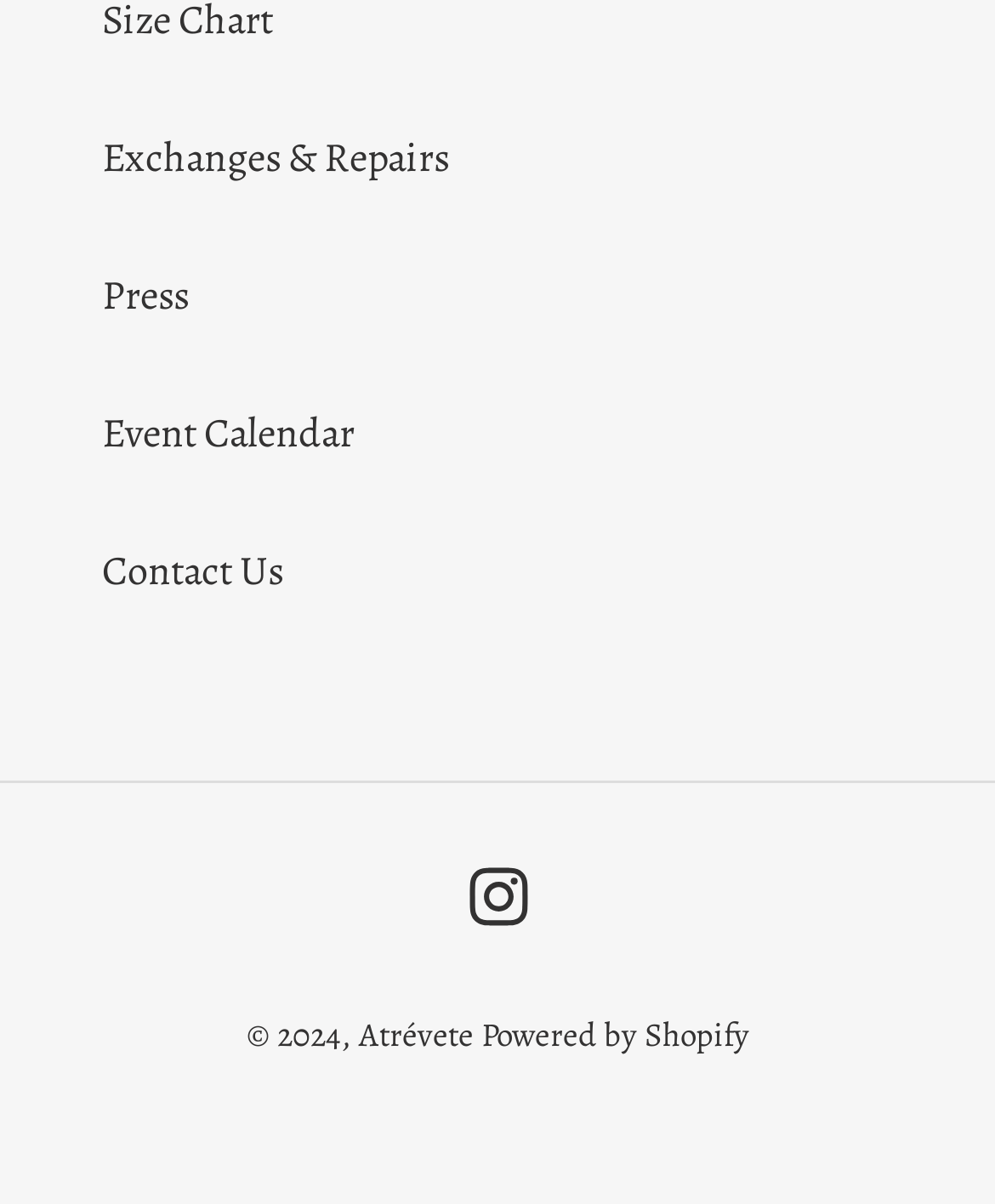How many links are there in the top section?
Based on the screenshot, provide a one-word or short-phrase response.

4